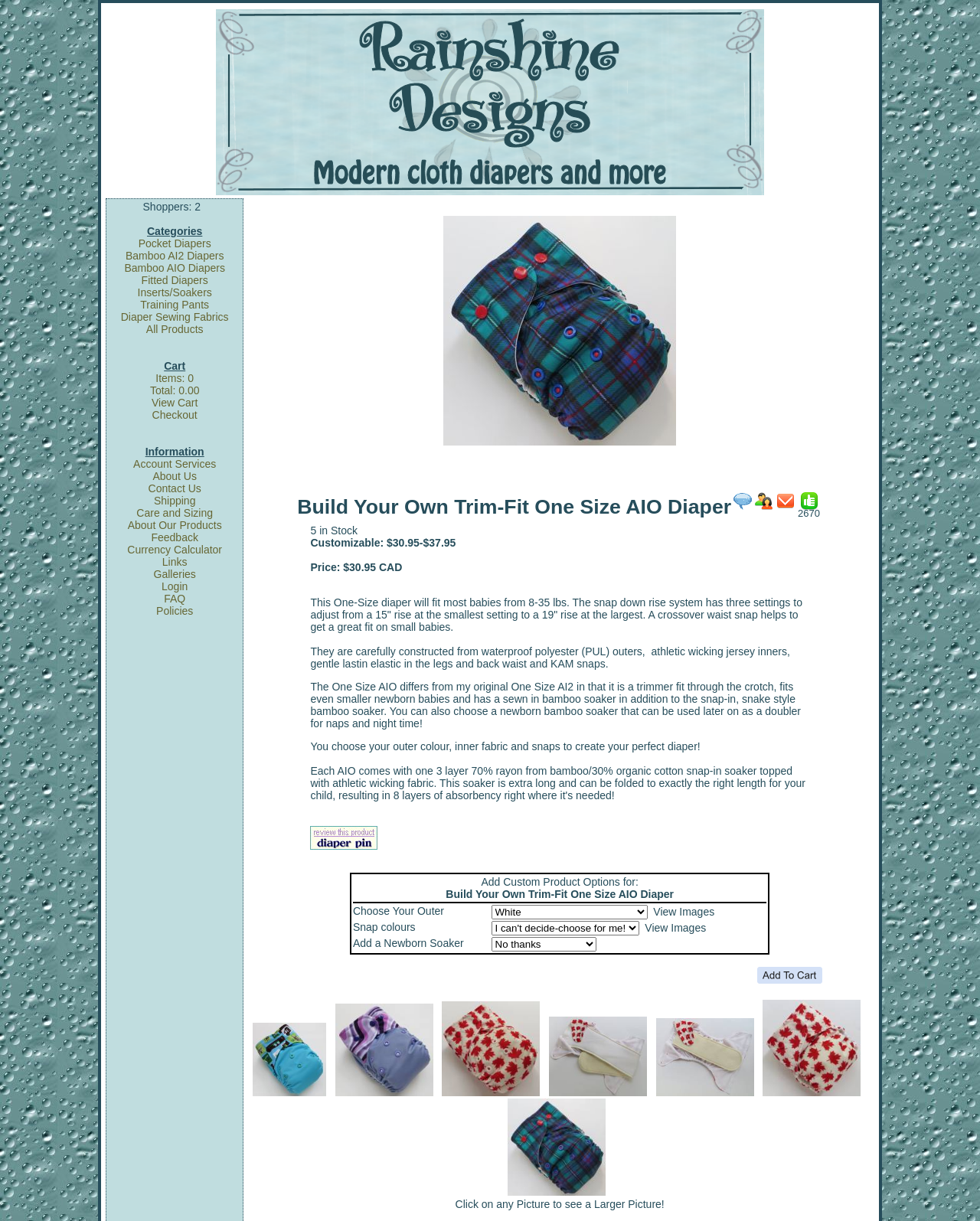Please identify the bounding box coordinates of the area that needs to be clicked to follow this instruction: "Click on the 'Pocket Diapers' link".

[0.141, 0.194, 0.215, 0.204]